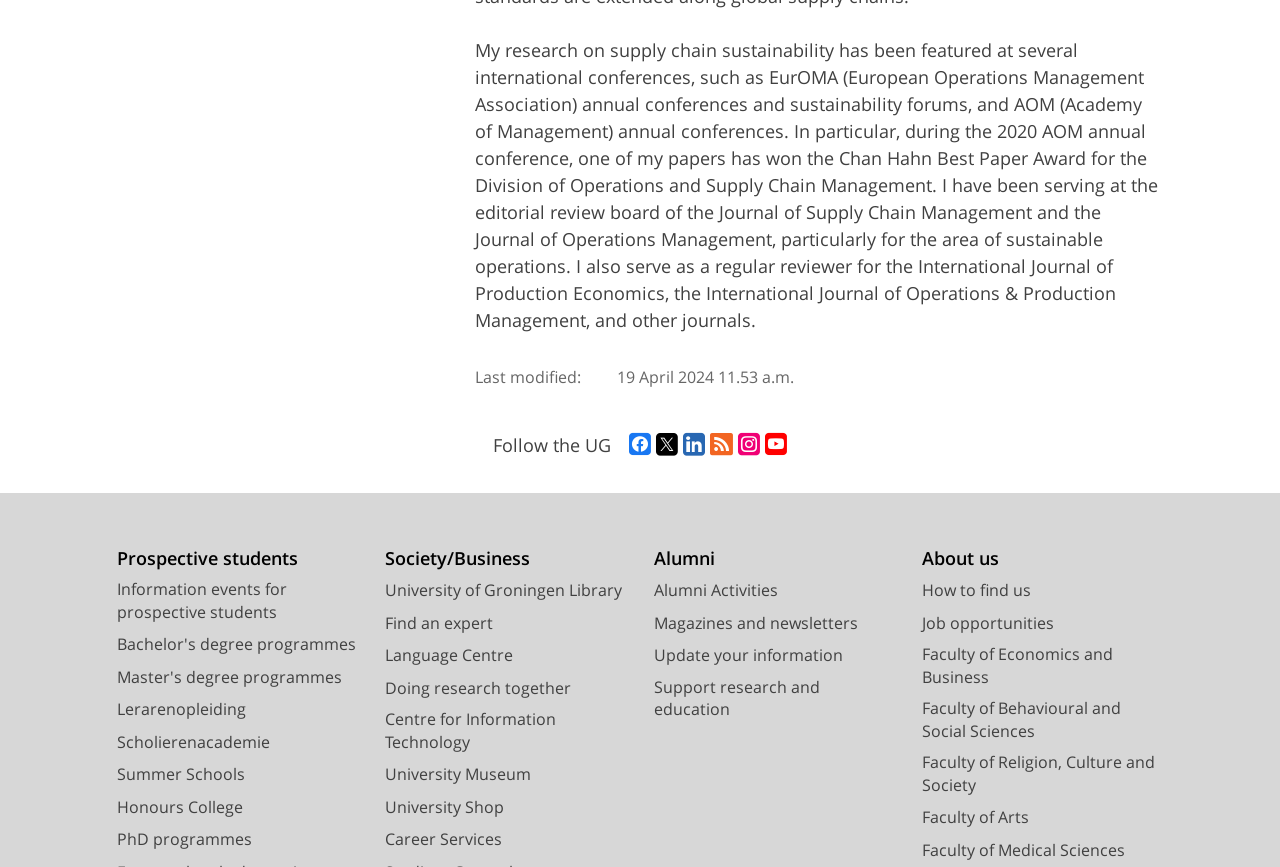Locate the bounding box coordinates of the segment that needs to be clicked to meet this instruction: "Update your alumni information".

[0.511, 0.743, 0.658, 0.769]